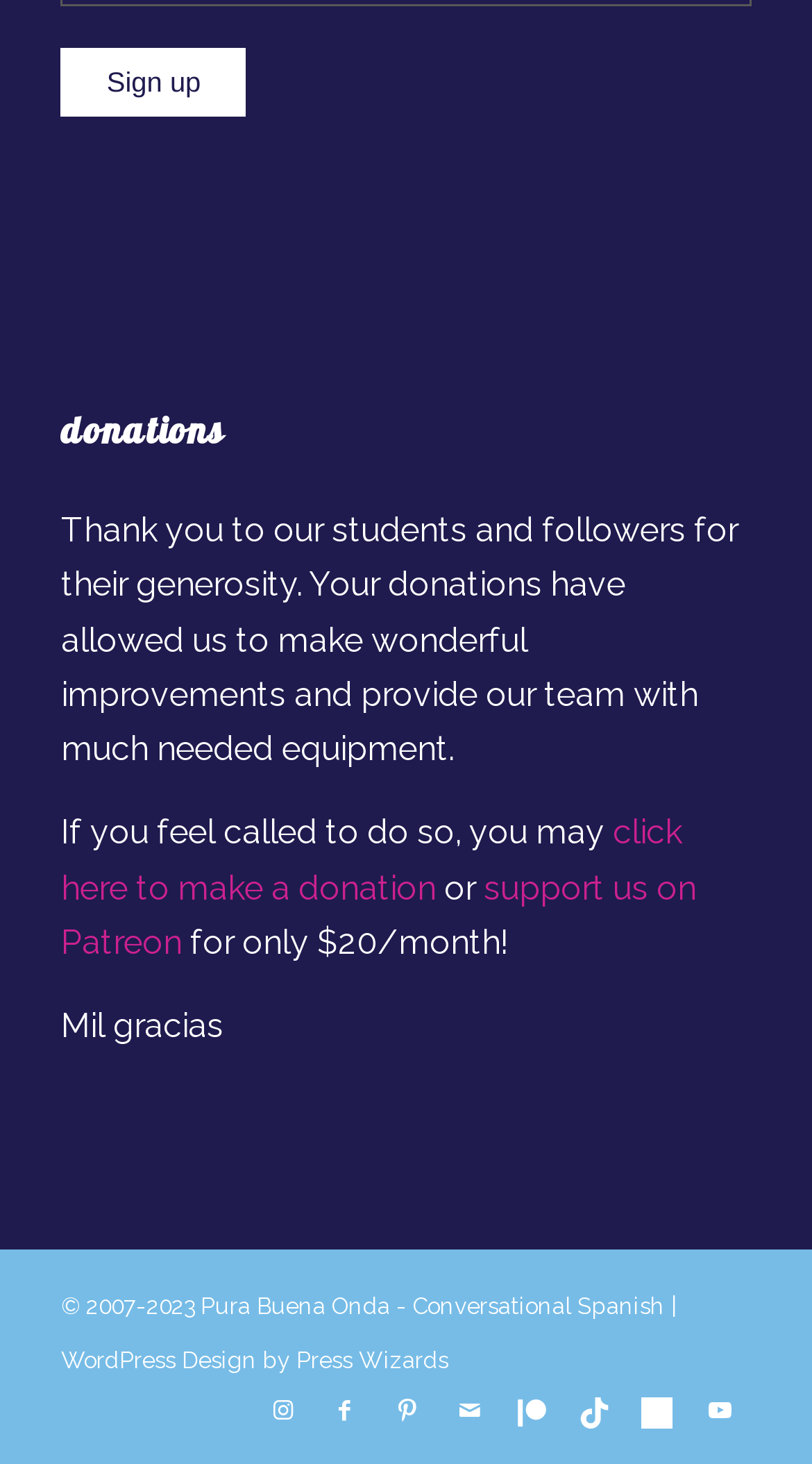From the webpage screenshot, predict the bounding box coordinates (top-left x, top-left y, bottom-right x, bottom-right y) for the UI element described here: support us on Patreon

[0.075, 0.593, 0.857, 0.657]